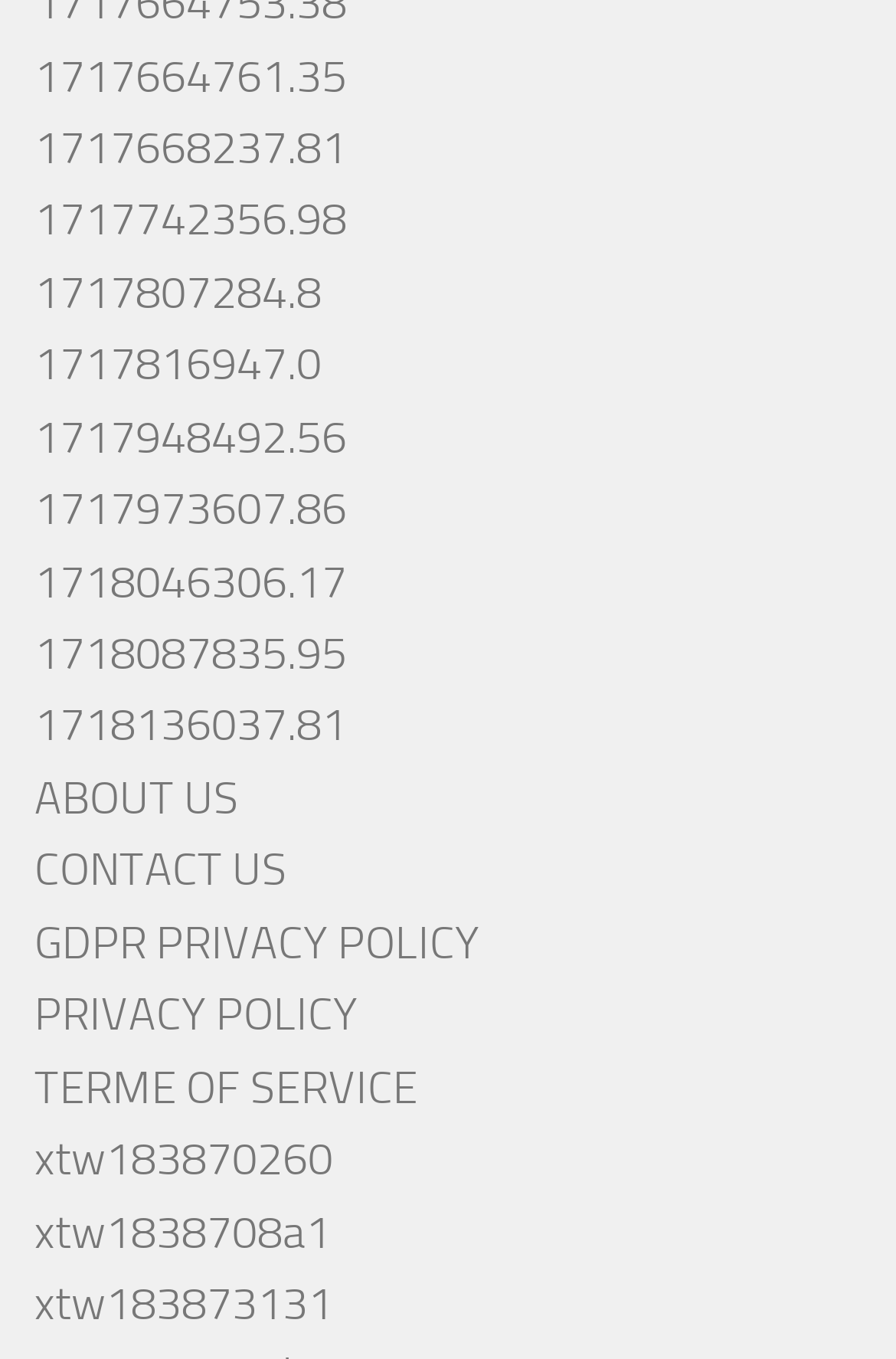Indicate the bounding box coordinates of the element that needs to be clicked to satisfy the following instruction: "View INTERNATIONAL CRIMINAL JUSTICE". The coordinates should be four float numbers between 0 and 1, i.e., [left, top, right, bottom].

None